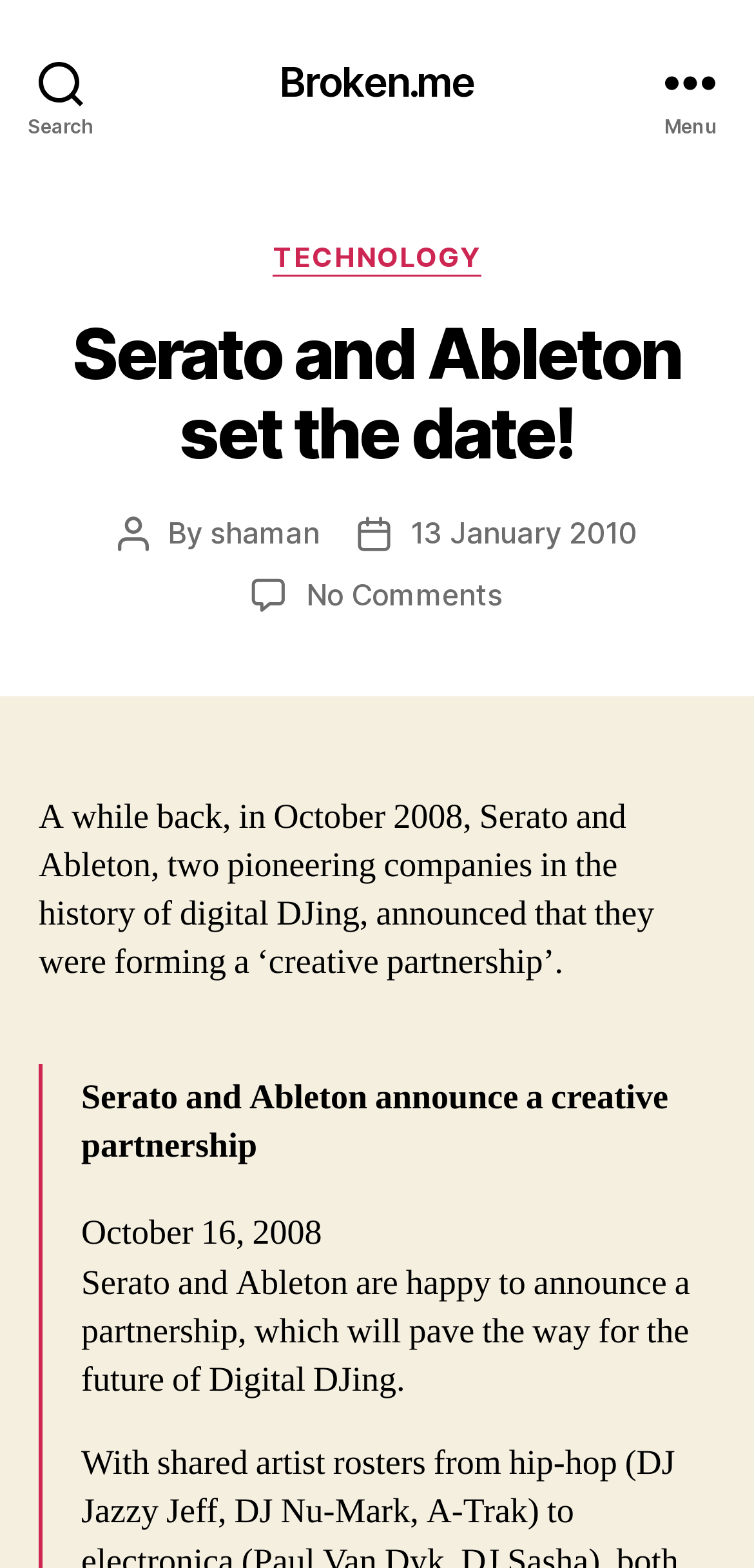Using the element description: "Search", determine the bounding box coordinates. The coordinates should be in the format [left, top, right, bottom], with values between 0 and 1.

[0.0, 0.0, 0.162, 0.104]